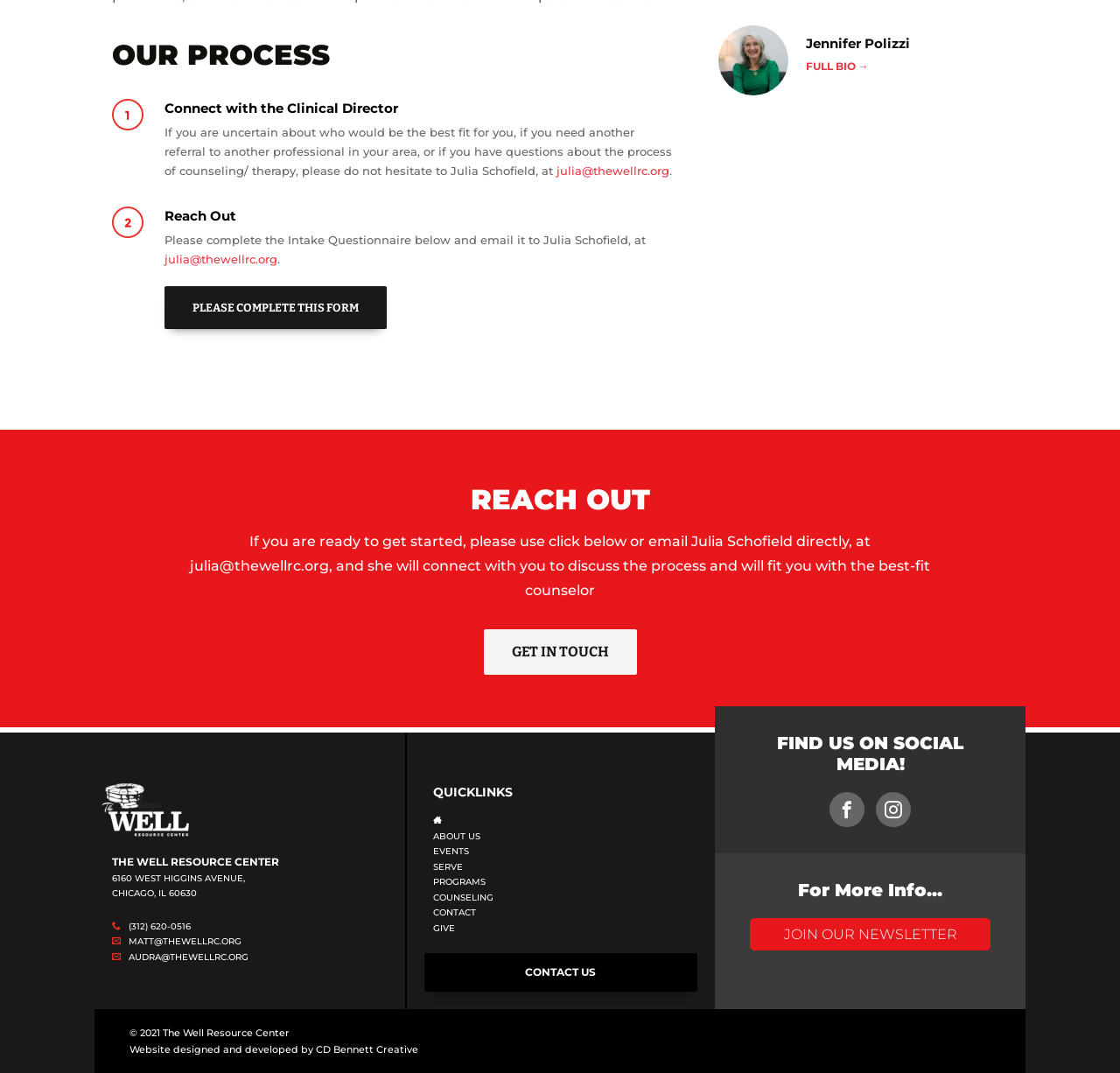Locate the bounding box coordinates of the UI element described by: "Programs". Provide the coordinates as four float numbers between 0 and 1, formatted as [left, top, right, bottom].

[0.386, 0.817, 0.433, 0.827]